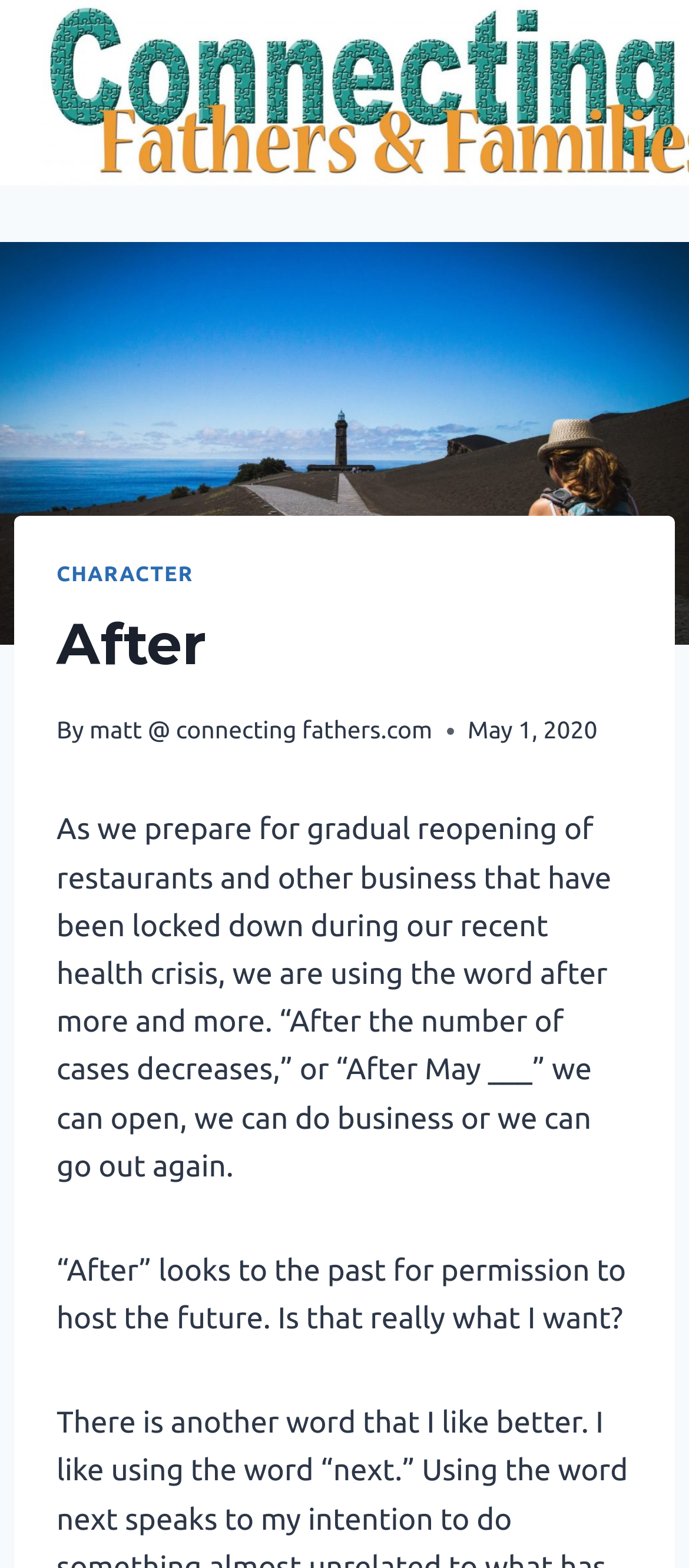What is the tone of the article?
Examine the image closely and answer the question with as much detail as possible.

I inferred the tone of the article by reading the static text elements, which contain phrases like '“After” looks to the past for permission to host the future. Is that really what I want?' that suggest a reflective and introspective tone.